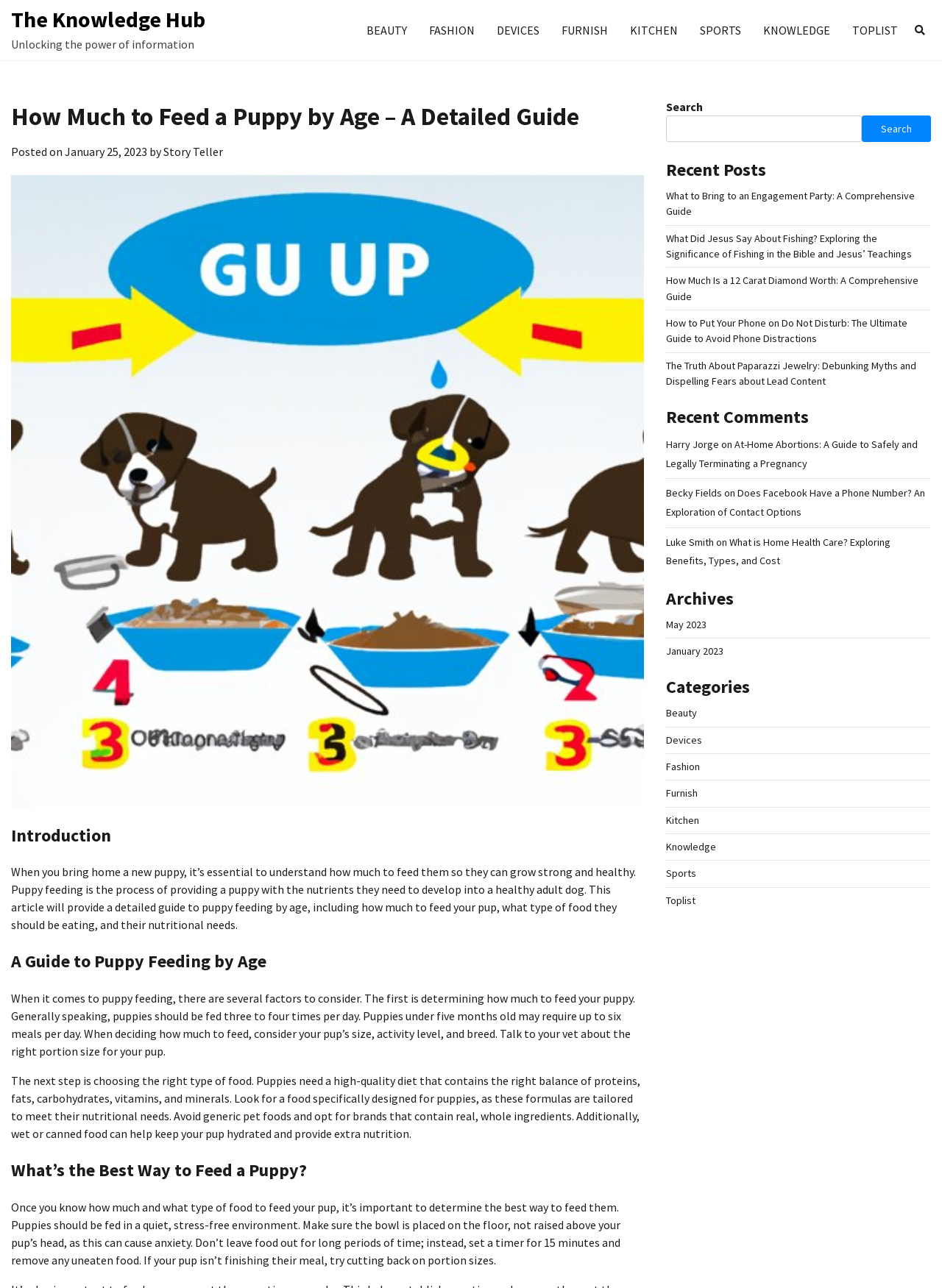Pinpoint the bounding box coordinates of the clickable area necessary to execute the following instruction: "Click on the 'KNOWLEDGE' link". The coordinates should be given as four float numbers between 0 and 1, namely [left, top, right, bottom].

[0.798, 0.009, 0.893, 0.038]